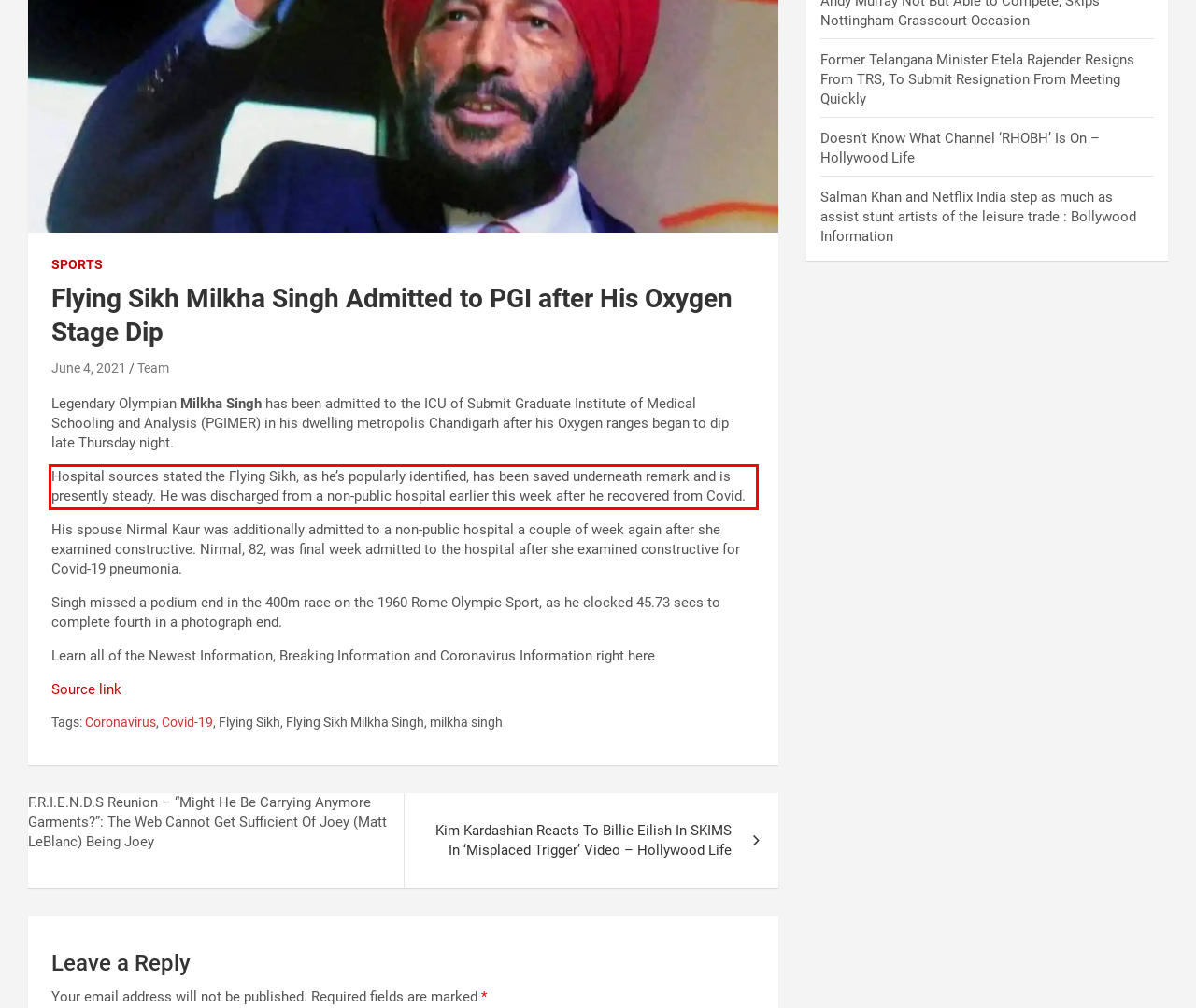You are provided with a screenshot of a webpage containing a red bounding box. Please extract the text enclosed by this red bounding box.

Hospital sources stated the Flying Sikh, as he’s popularly identified, has been saved underneath remark and is presently steady. He was discharged from a non-public hospital earlier this week after he recovered from Covid.